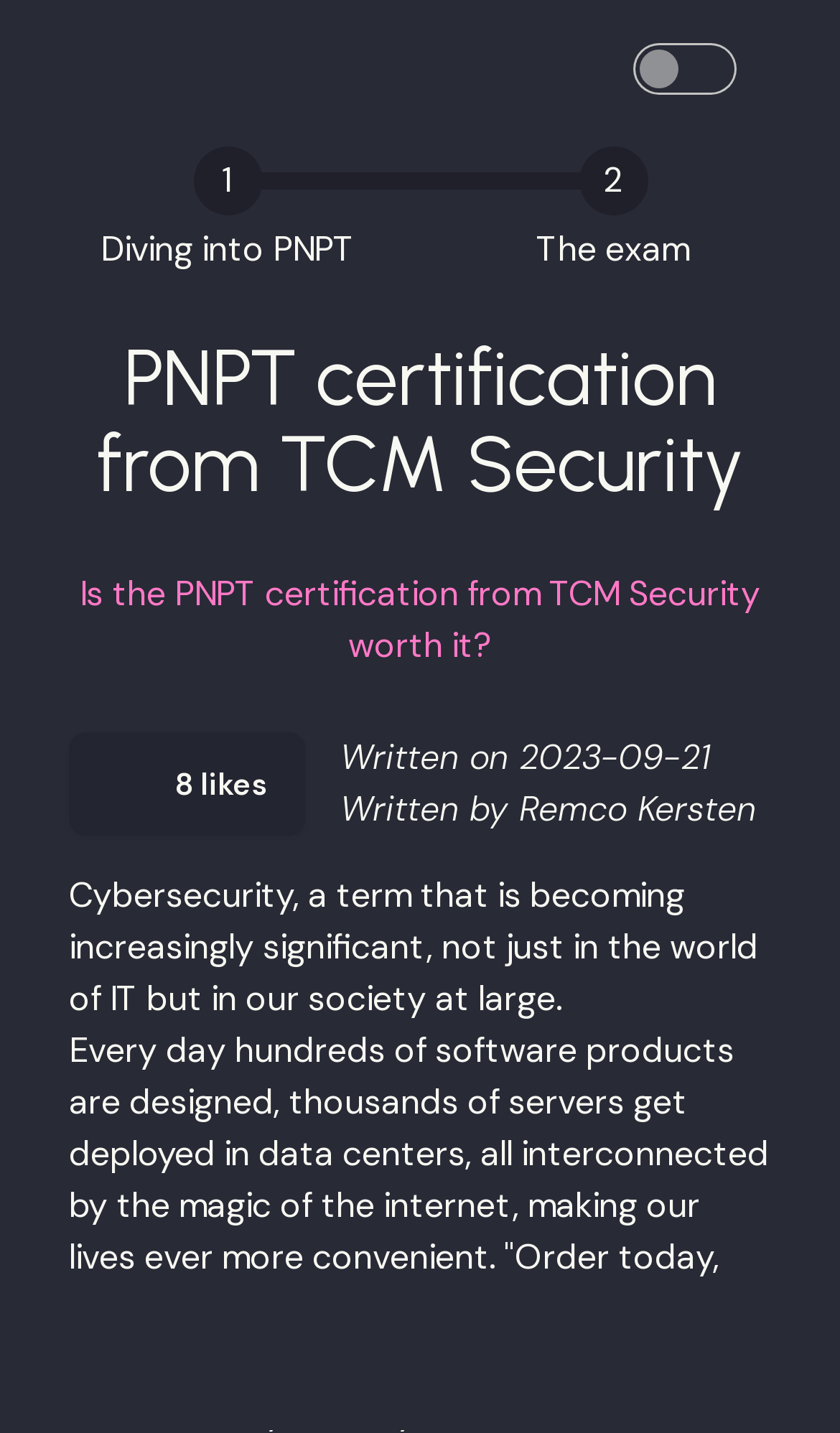Provide a brief response in the form of a single word or phrase:
What is the topic of the webpage?

Cybersecurity